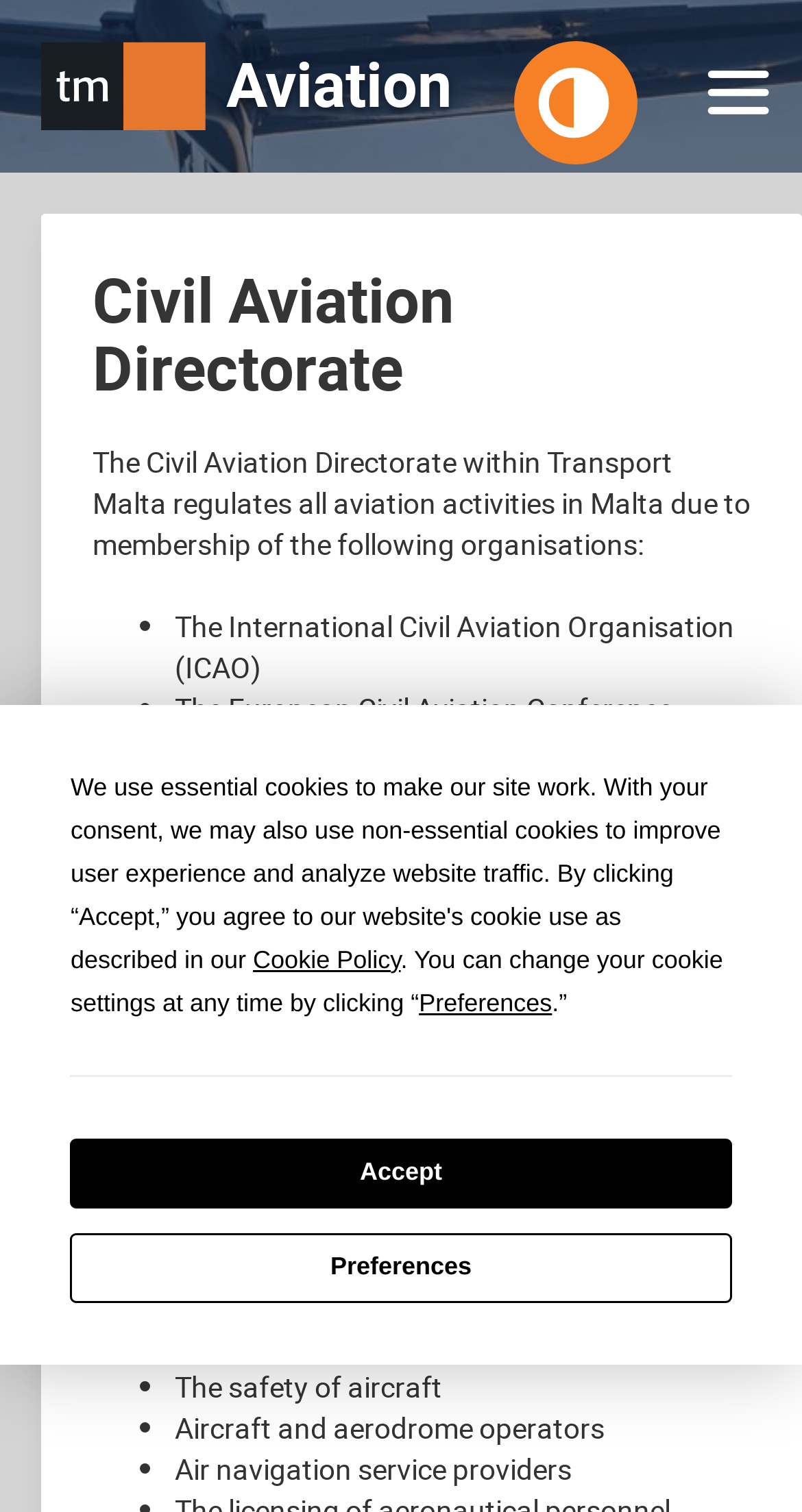Could you provide the bounding box coordinates for the portion of the screen to click to complete this instruction: "Read about air navigation services and aerodromes"?

[0.051, 0.588, 0.949, 0.658]